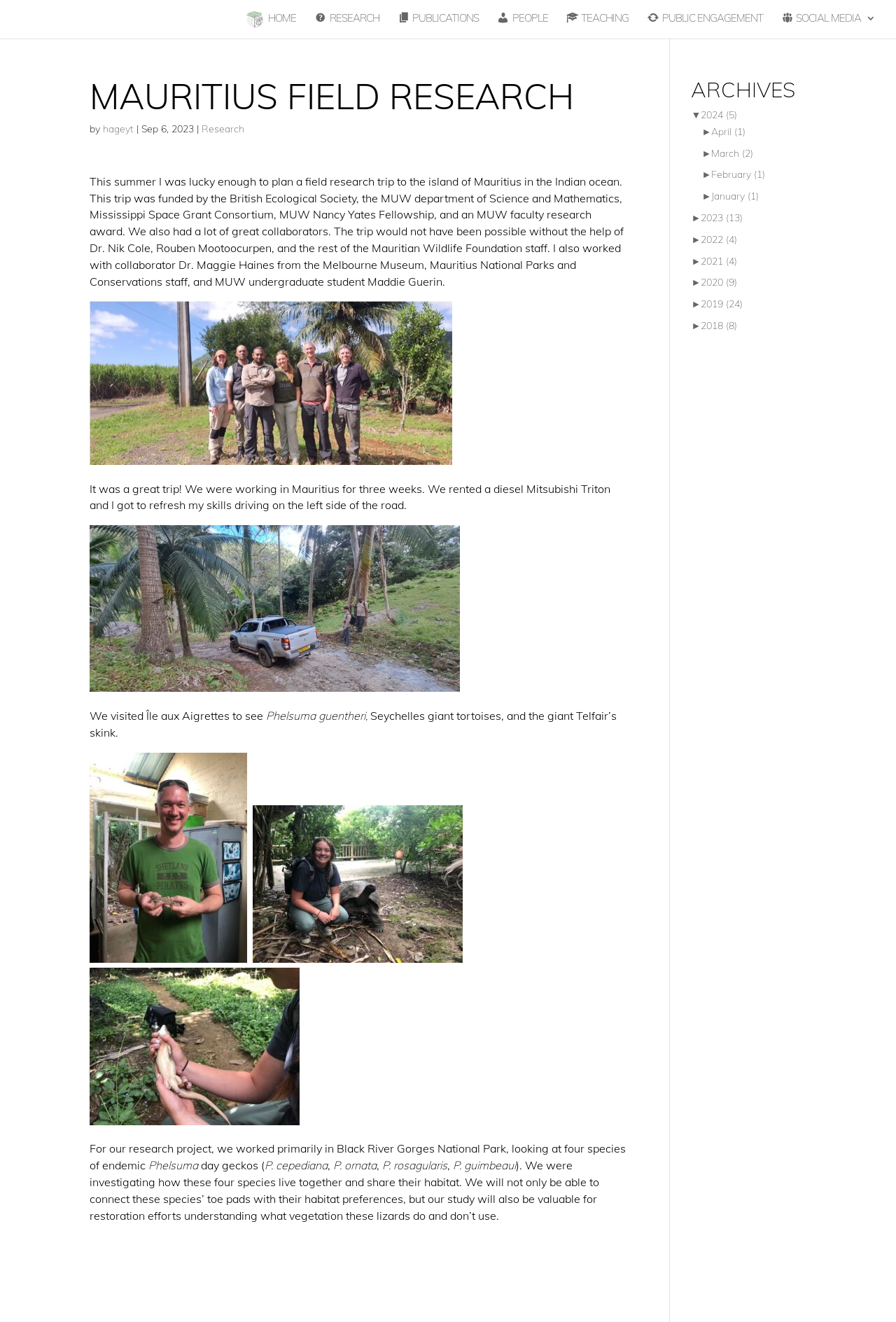Determine the bounding box coordinates of the region to click in order to accomplish the following instruction: "Expand the 2023 archives". Provide the coordinates as four float numbers between 0 and 1, specifically [left, top, right, bottom].

[0.782, 0.16, 0.829, 0.169]